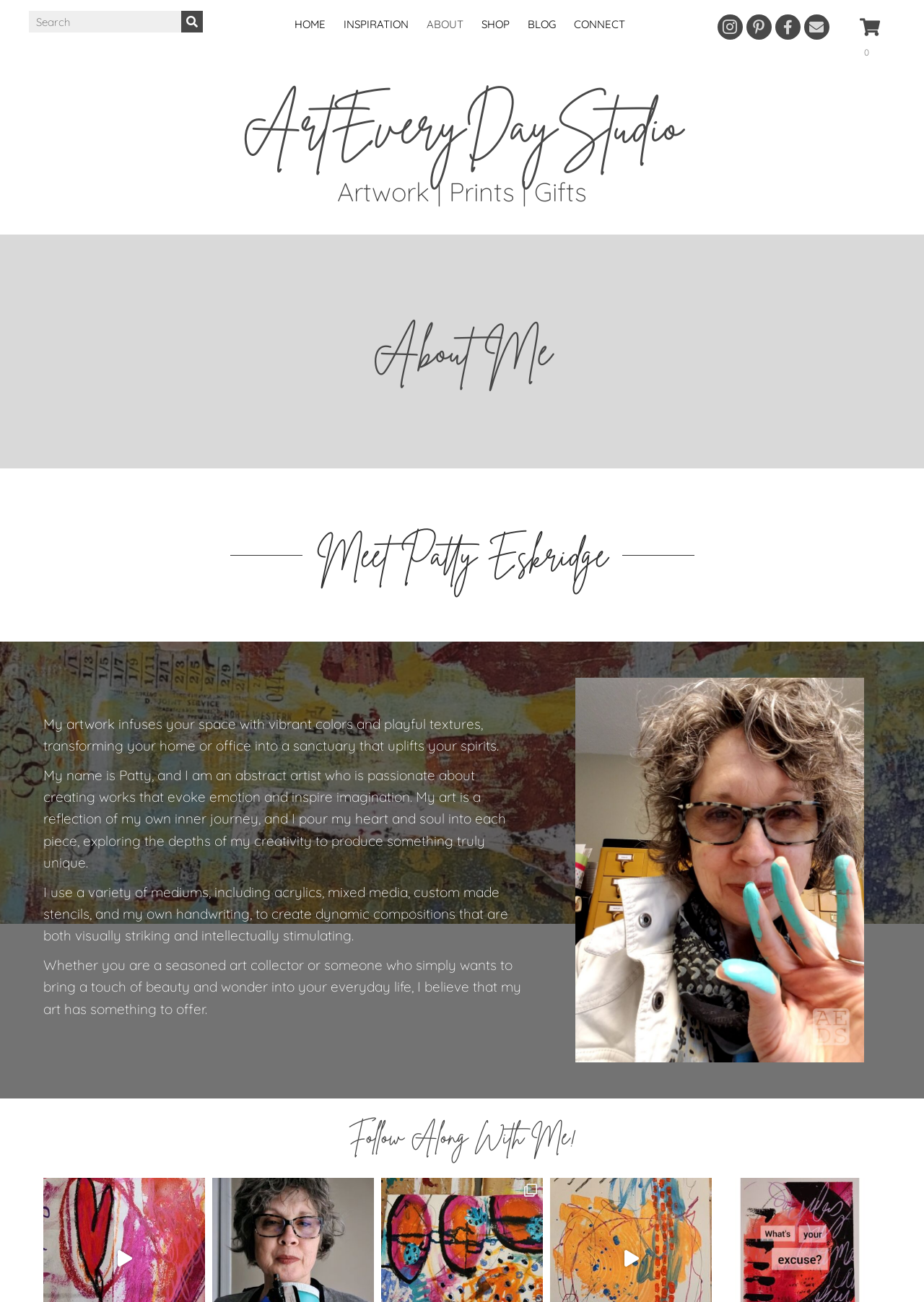Highlight the bounding box coordinates of the region I should click on to meet the following instruction: "View Patty's artwork".

[0.623, 0.52, 0.935, 0.816]